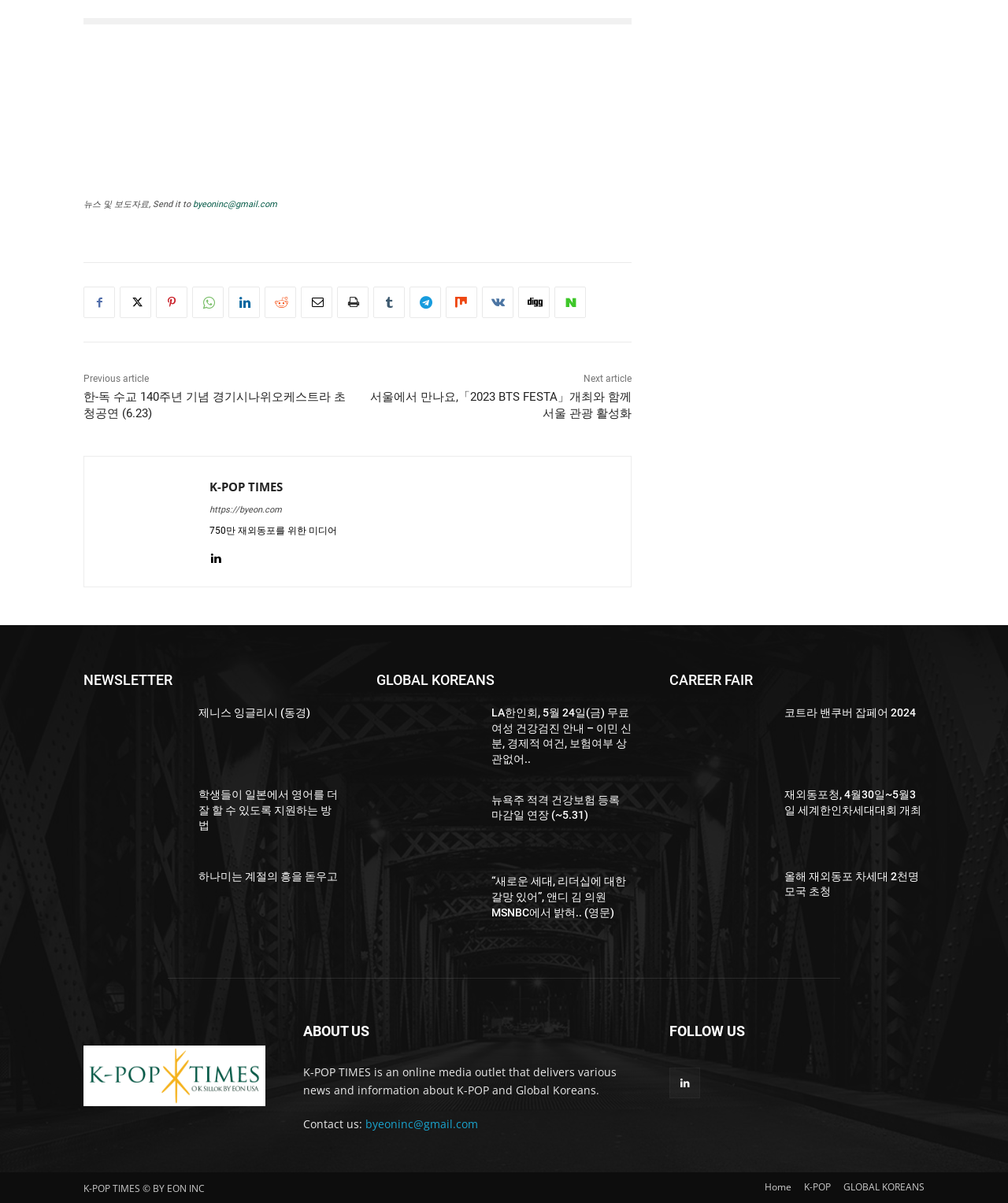Find and indicate the bounding box coordinates of the region you should select to follow the given instruction: "Click on the 'NEWSLETTER' heading".

[0.083, 0.555, 0.336, 0.576]